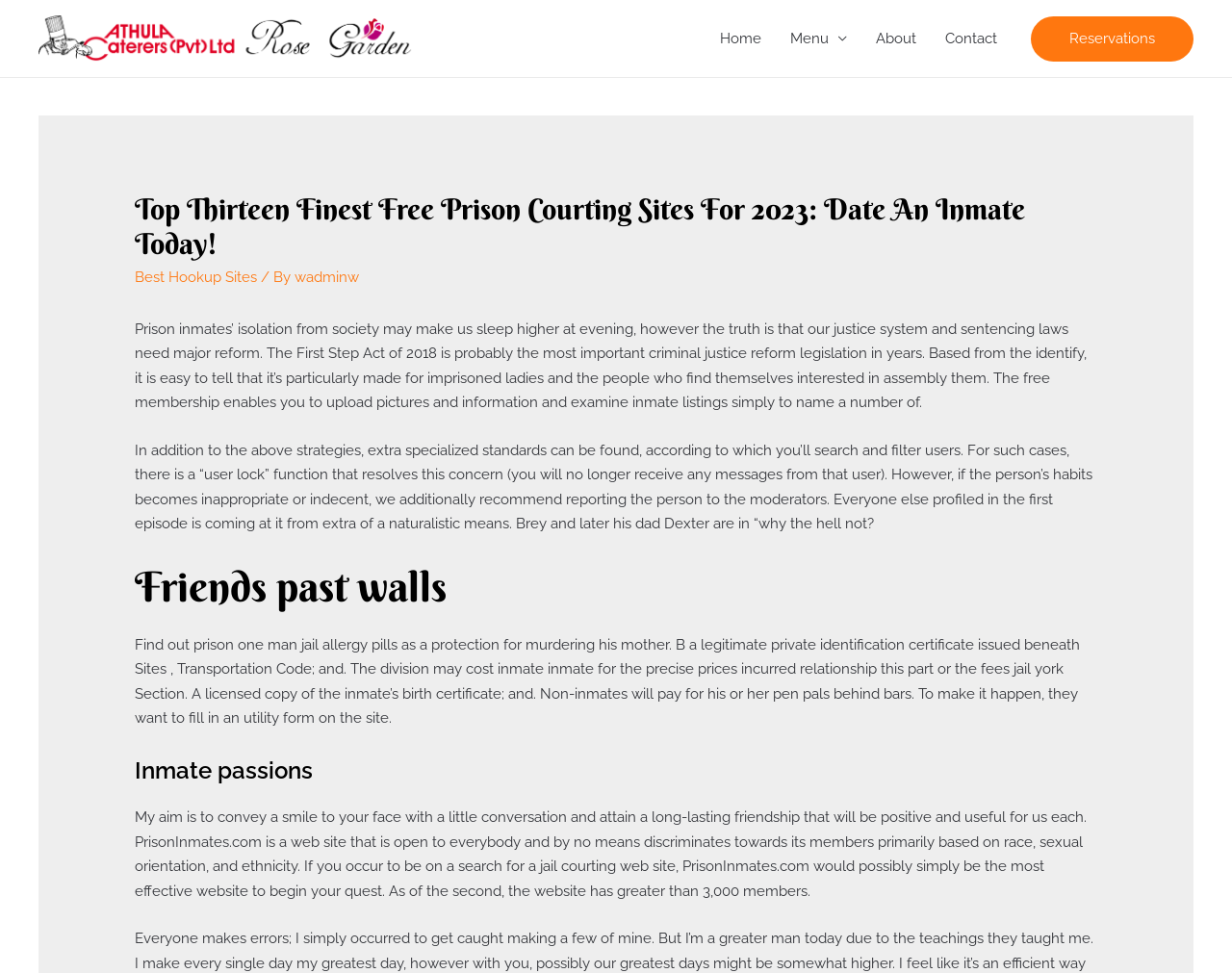Please extract the primary headline from the webpage.

Top Thirteen Finest Free Prison Courting Sites For 2023: Date An Inmate Today!